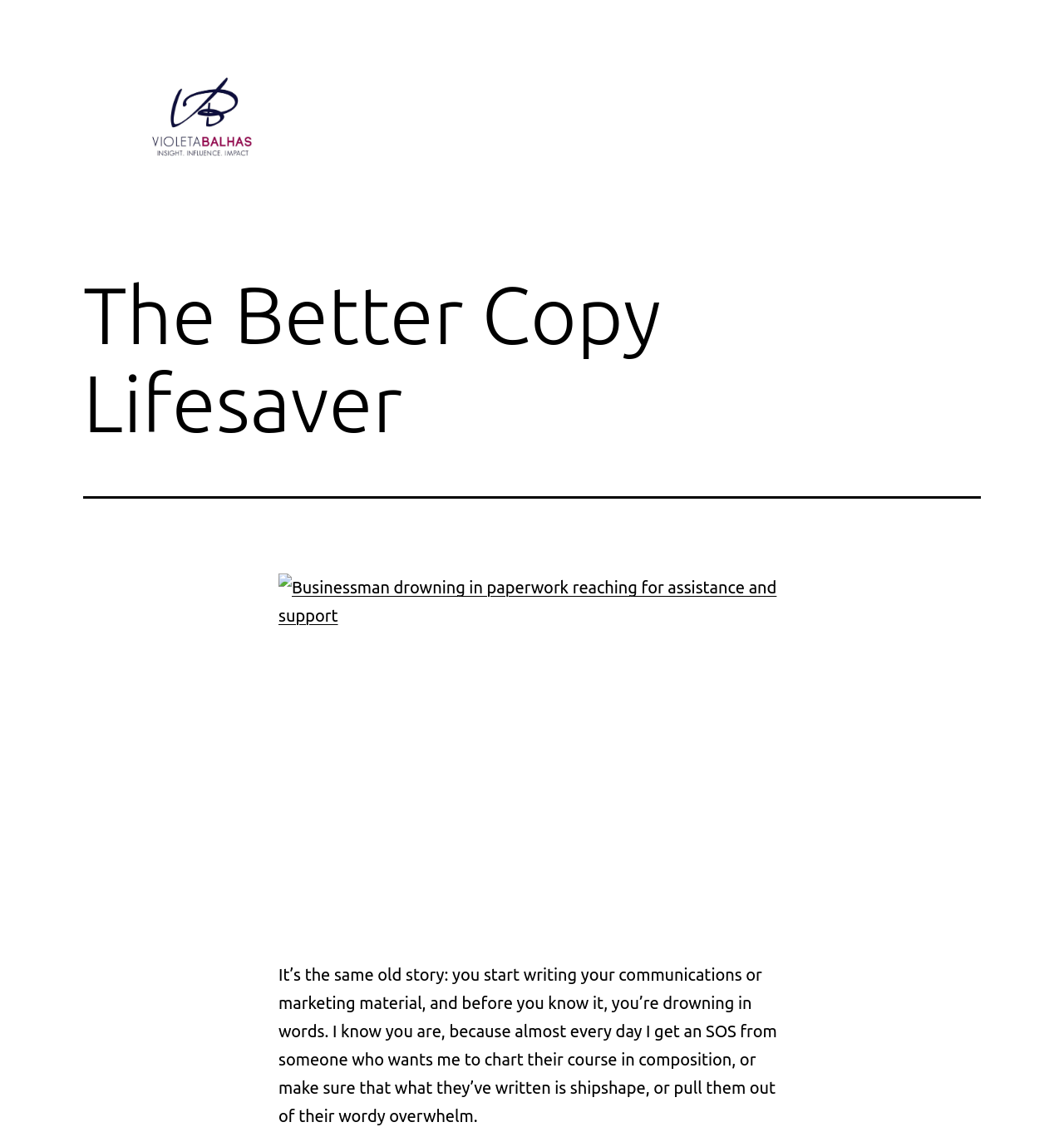Respond to the question below with a concise word or phrase:
What is the author's tone in the text?

Sympathetic